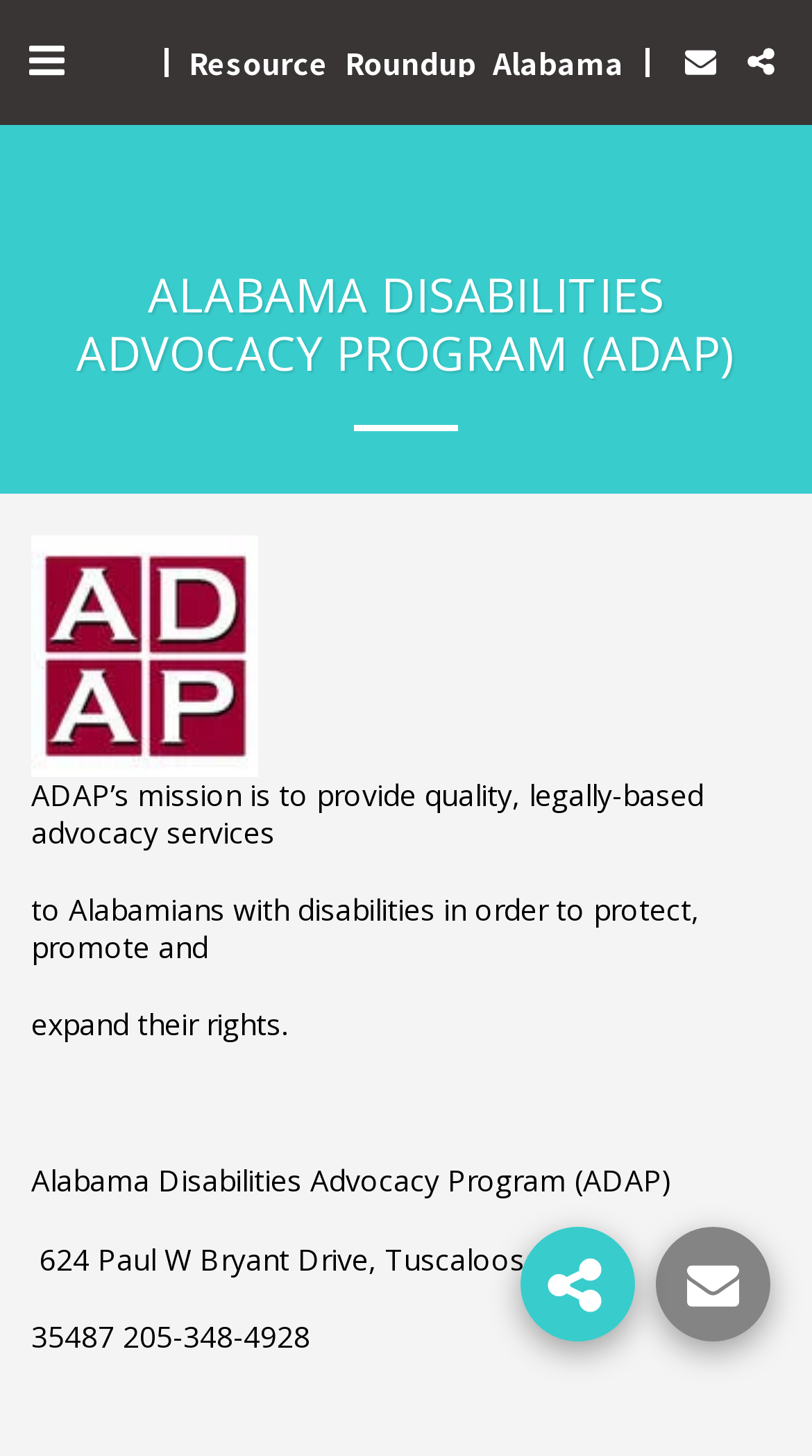Please predict the bounding box coordinates (top-left x, top-left y, bottom-right x, bottom-right y) for the UI element in the screenshot that fits the description: Resource Roundup Alabama

[0.163, 0.0, 0.837, 0.084]